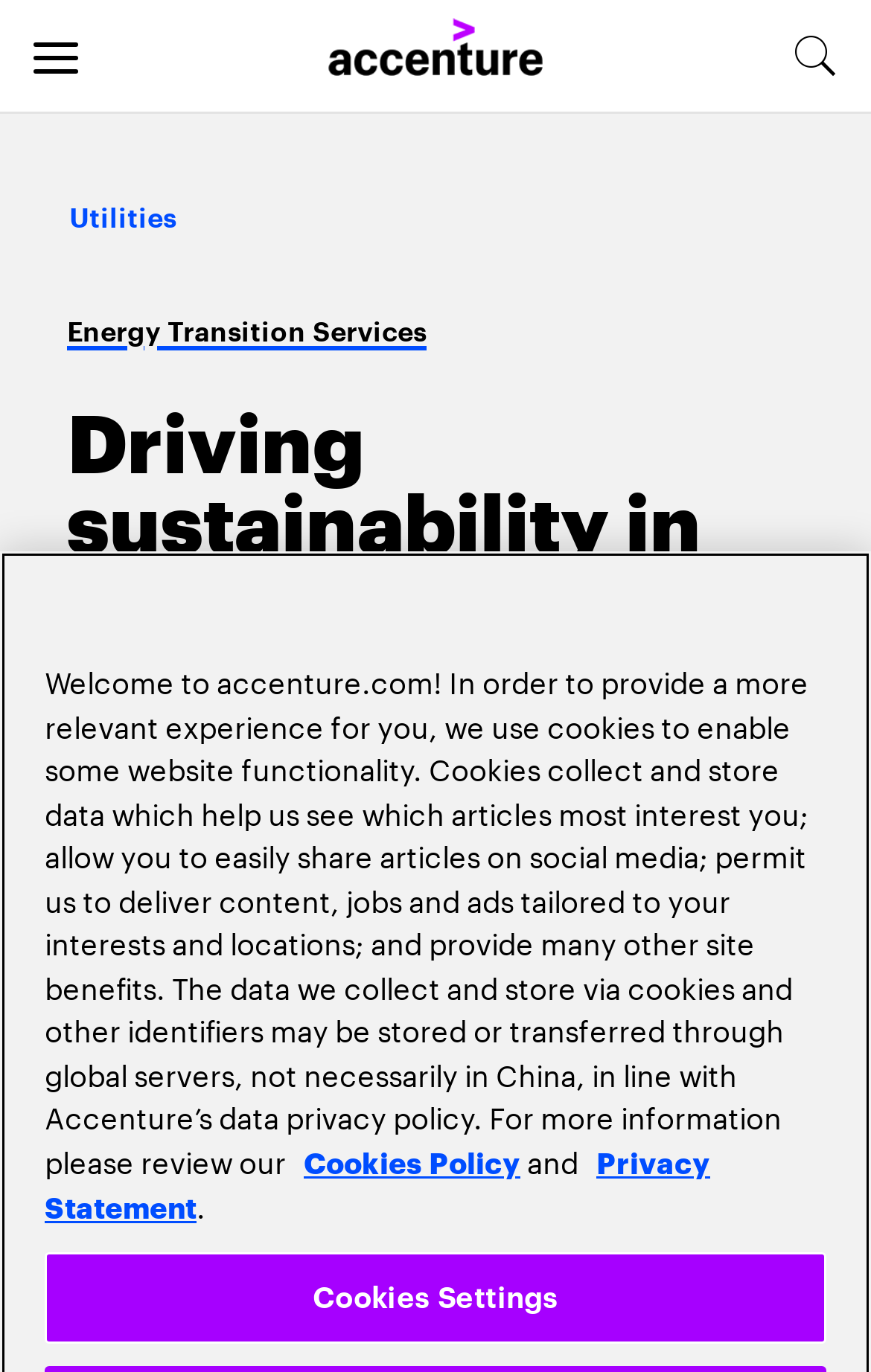What is the estimated reduction in industrial greenhouse gas emissions?
Provide an in-depth answer to the question, covering all aspects.

The estimated reduction in industrial greenhouse gas emissions can be found in the static text 'Accenture has estimated the UK’s six industrial clusters could slash industrial greenhouse gas emissions by up to 40% by 2030.'